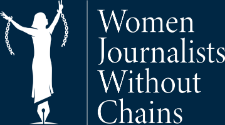Break down the image and provide a full description, noting any significant aspects.

The image features the logo of "Women Journalists Without Chains," a prominent organization dedicated to advocating for the rights and safety of women journalists. The logo depicts a figure representing freedom, with arms outstretched while holding chains, symbolizing the fight against oppression and the struggle for press freedom. The organization works to raise awareness about the challenges faced by journalists, particularly in conflict zones like Yemen, where they are often at risk of violence and censorship. The logo's design, with its strong visual elements and the organization's name, highlights the vital mission of supporting and protecting media personnel in the pursuit of truth and justice.